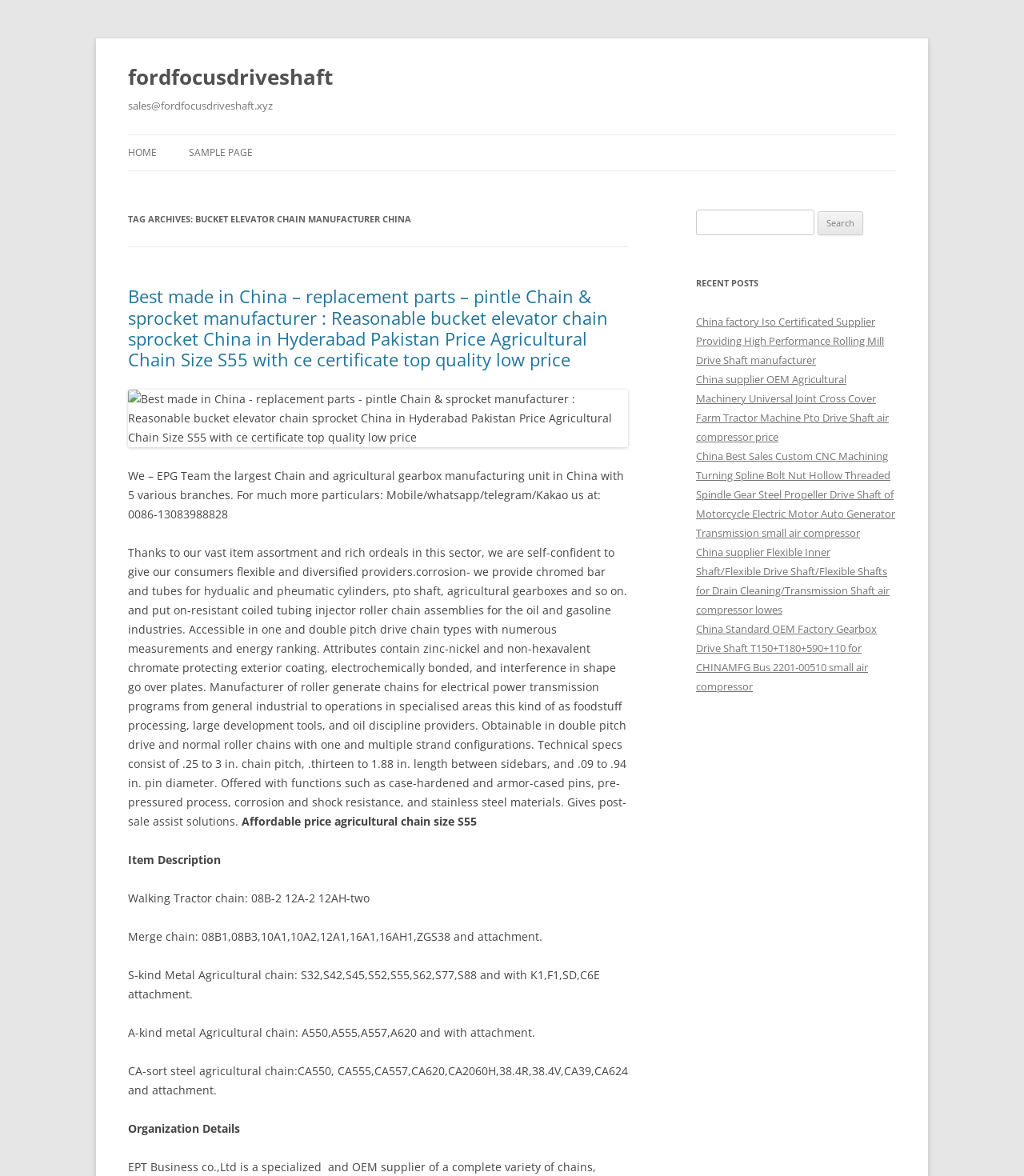What type of product is described? Examine the screenshot and reply using just one word or a brief phrase.

bucket elevator chain